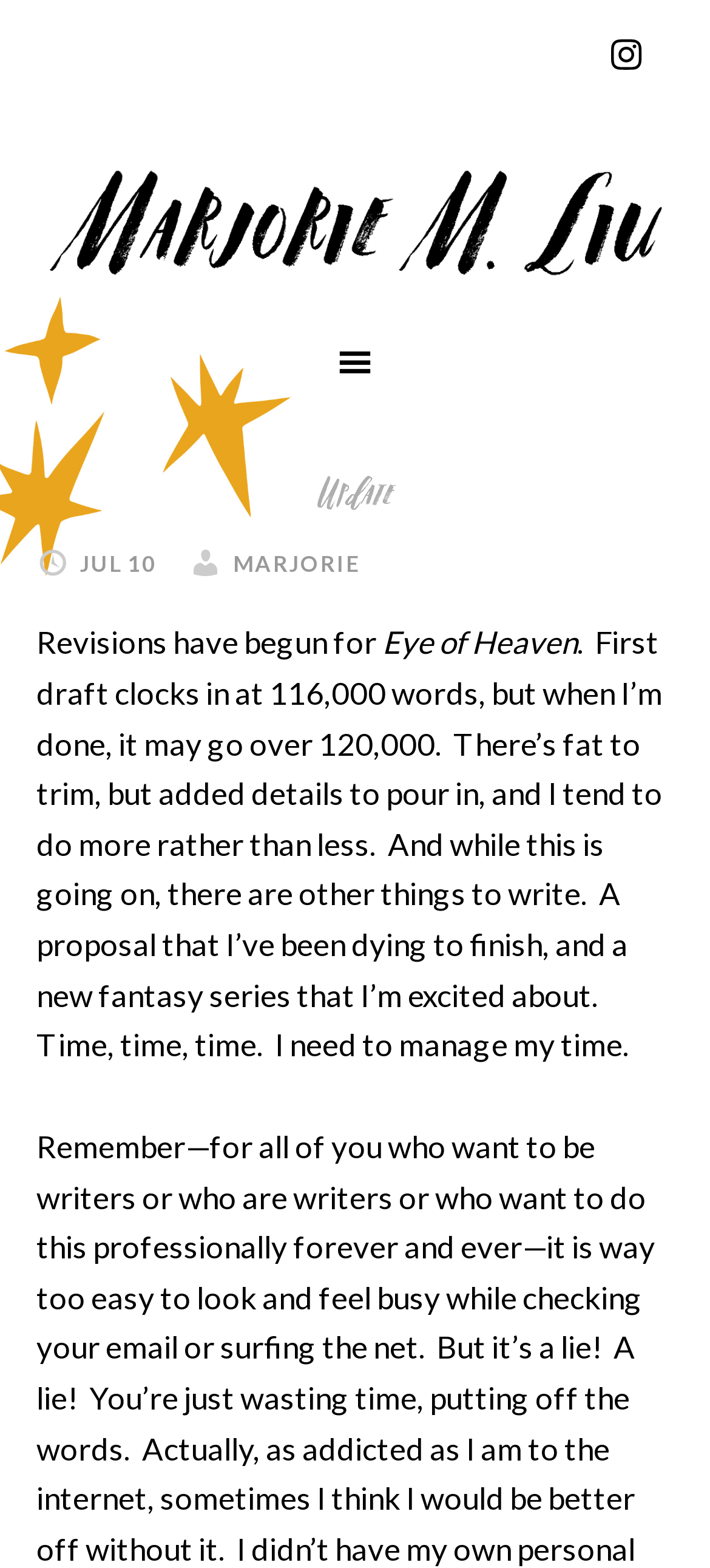What is the current project being worked on?
Based on the screenshot, answer the question with a single word or phrase.

Eye of Heaven